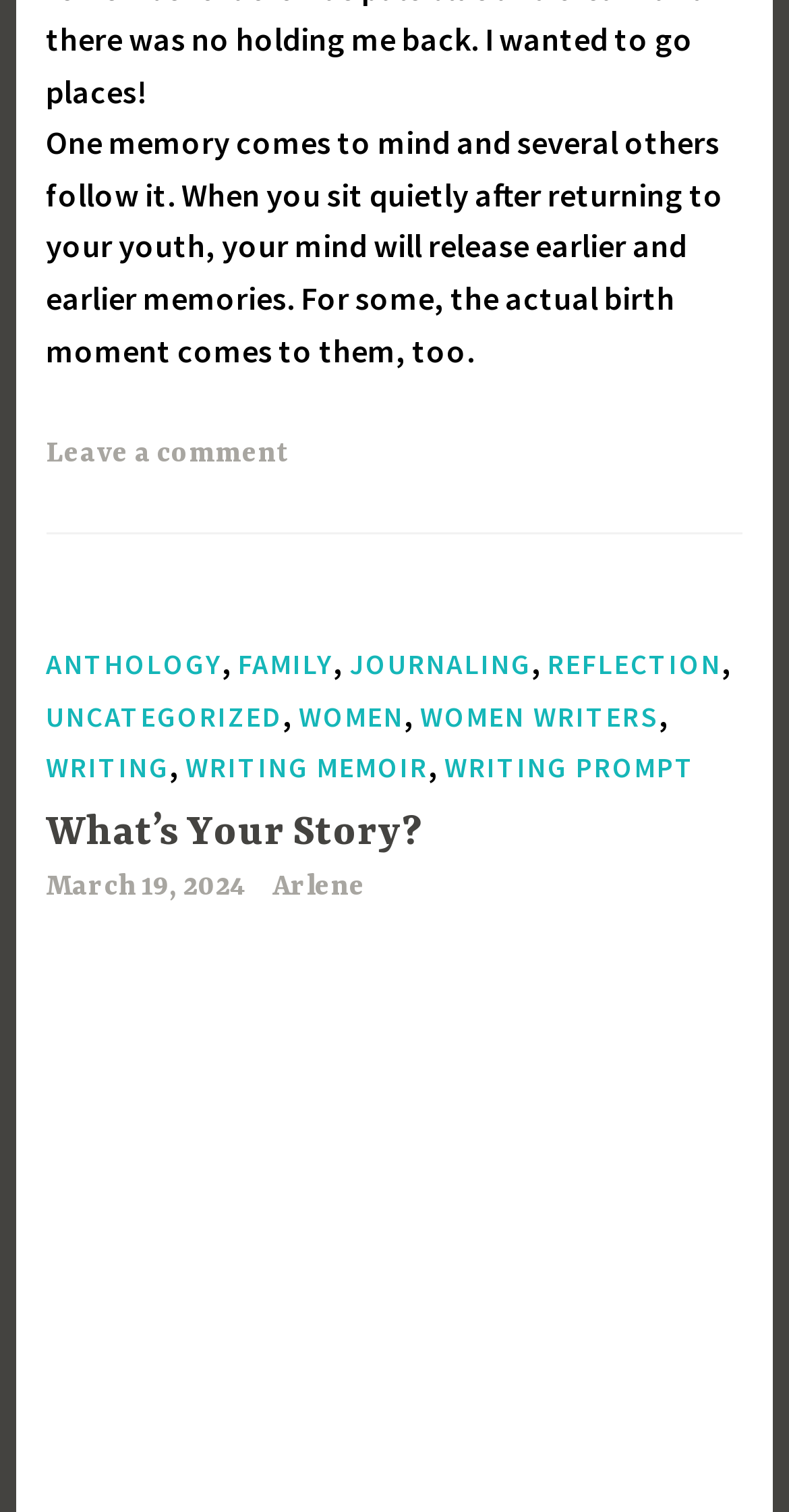Please find the bounding box coordinates (top-left x, top-left y, bottom-right x, bottom-right y) in the screenshot for the UI element described as follows: writing prompt

[0.564, 0.493, 0.881, 0.523]